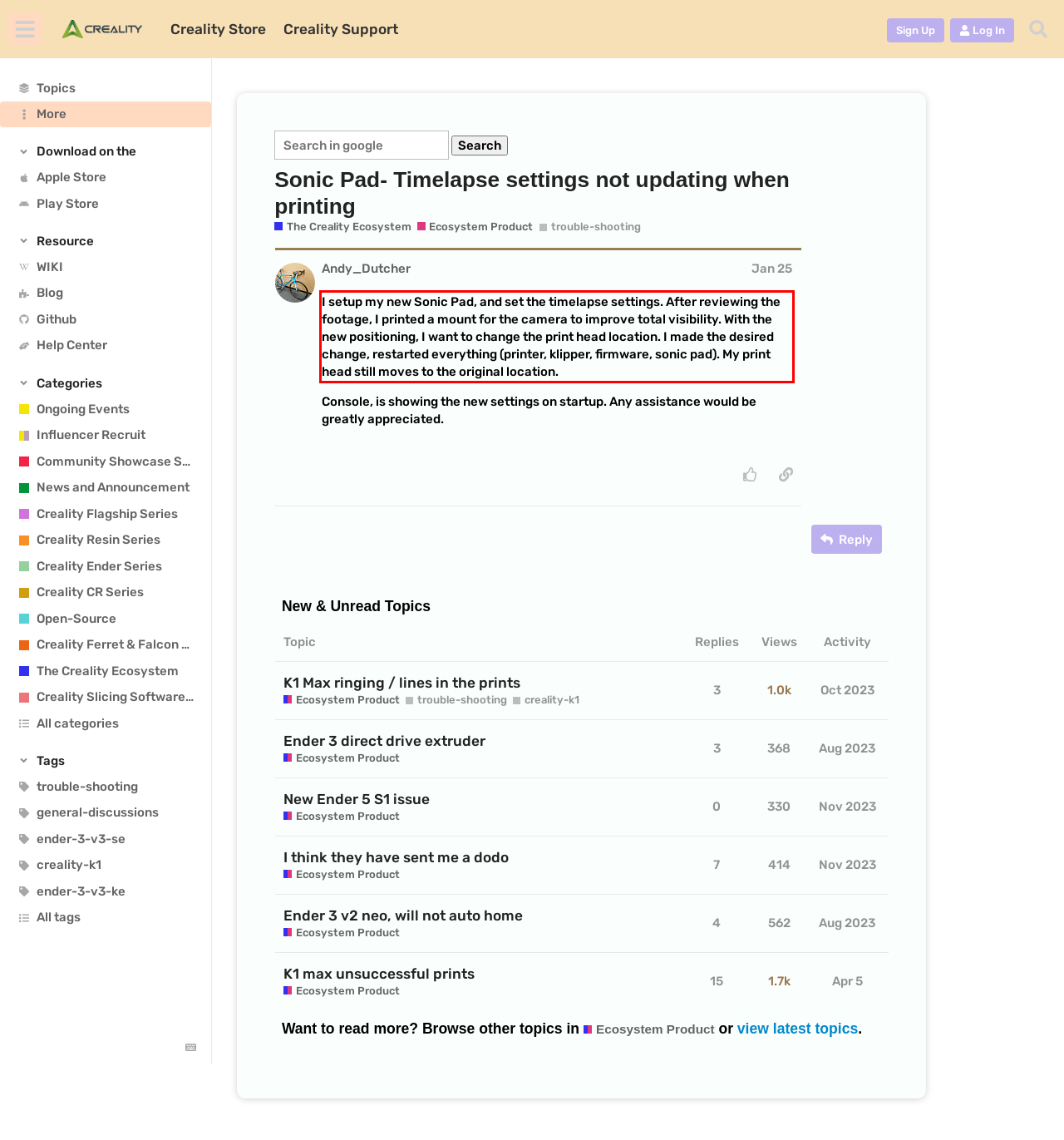Please recognize and transcribe the text located inside the red bounding box in the webpage image.

I setup my new Sonic Pad, and set the timelapse settings. After reviewing the footage, I printed a mount for the camera to improve total visibility. With the new positioning, I want to change the print head location. I made the desired change, restarted everything (printer, klipper, firmware, sonic pad). My print head still moves to the original location.